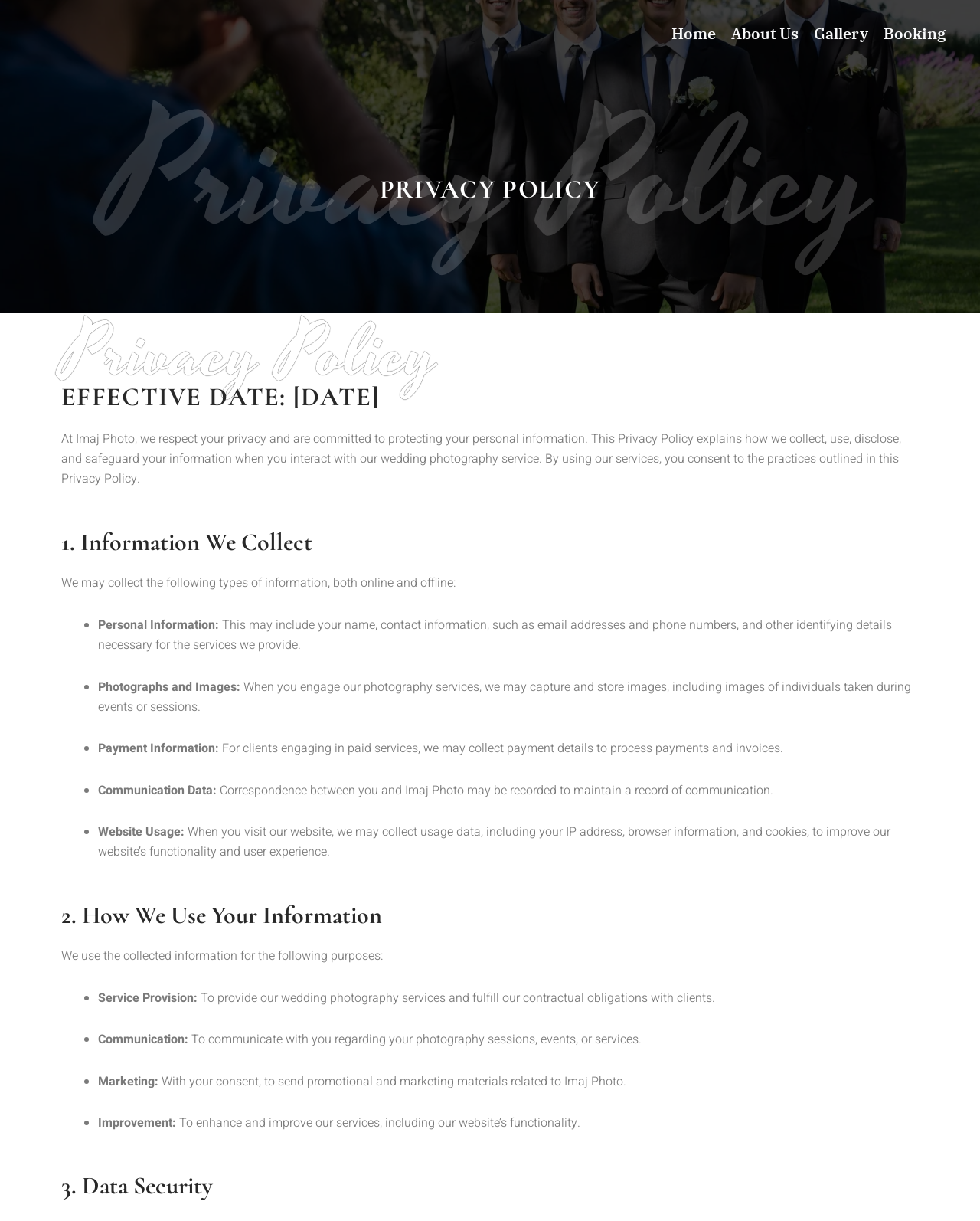What is the purpose of collecting payment information?
Using the image, provide a detailed and thorough answer to the question.

The purpose of collecting payment information can be found in the section '1. Information We Collect' of the privacy policy, where it is stated that payment information is collected 'to process payments and invoices'.